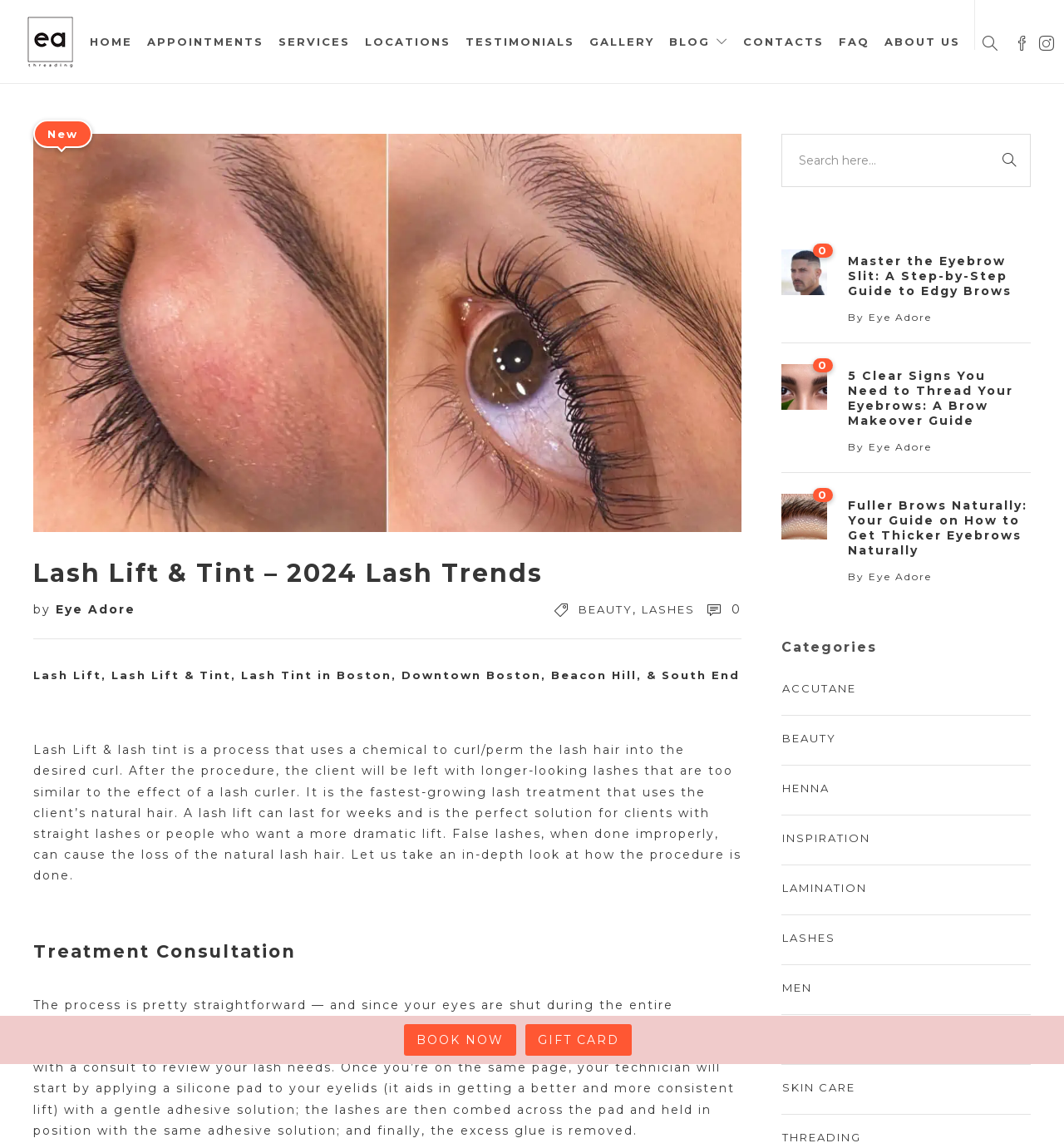Locate the bounding box coordinates of the area where you should click to accomplish the instruction: "Follow 'FOLLOW OUR PODCAST!' link".

None